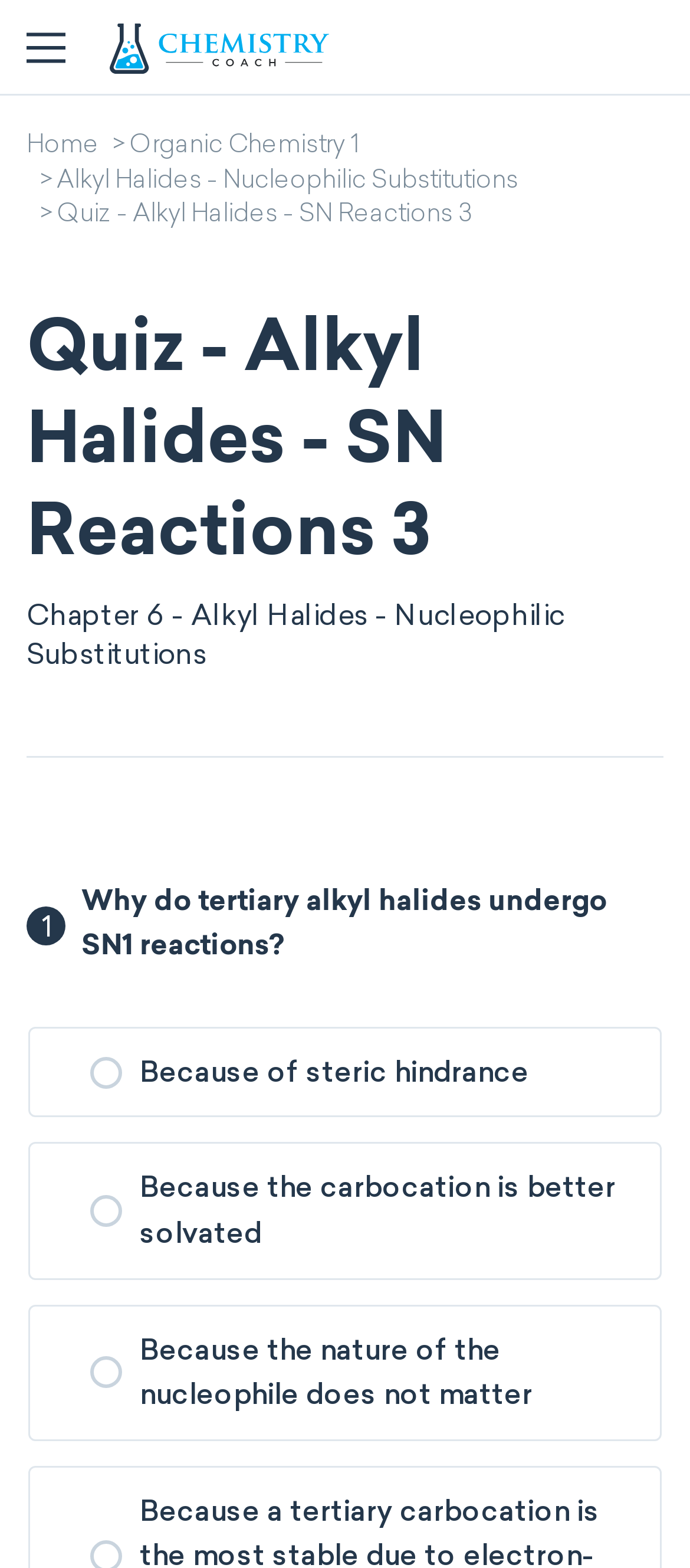Analyze and describe the webpage in a detailed narrative.

This webpage is a quiz on Organic Chemistry, specifically on Alkyl Halides and Nucleophilic Substitutions. At the top, there is a navigation bar with a link to the website "chemistry.coach" and a toggle button to expand or collapse the navigation menu. Below the navigation bar, there is a breadcrumb navigation section with links to "Home", "Organic Chemistry 1", and "Alkyl Halides - Nucleophilic Substitutions".

The main content of the page is a quiz with a heading "Quiz - Alkyl Halides - SN Reactions 3" and a subheading "Chapter 6 - Alkyl Halides - Nucleophilic Substitutions". The quiz consists of a single question, "Why do tertiary alkyl halides undergo SN1 reactions?", with three radio button options: "Because of steric hindrance", "Because the carbocation is better solvated", and "Because the nature of the nucleophile does not matter". Each radio button option has a small icon next to it. The question and options are centered on the page, with the question number "1" displayed above the question.

There are no images on the page except for the small icons next to the radio button options and the website logo in the navigation bar. The overall layout is organized, with clear headings and concise text.